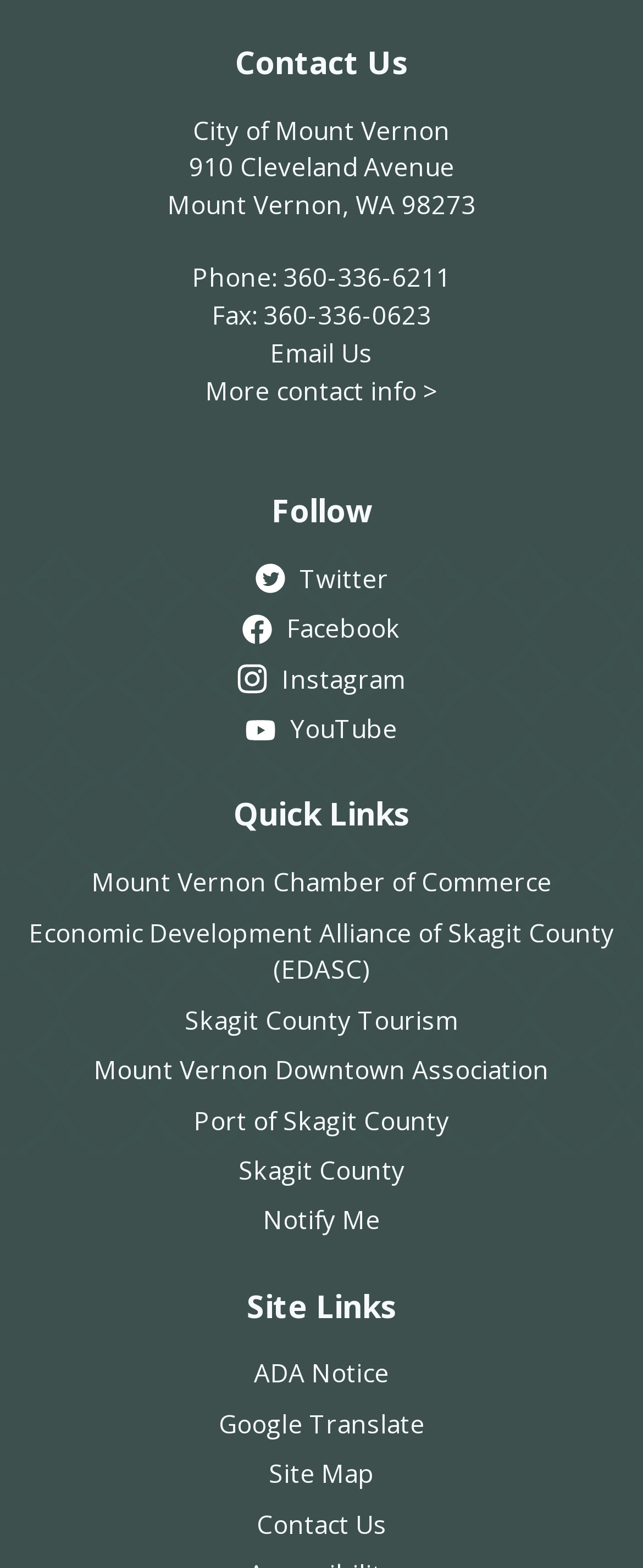Please locate the bounding box coordinates of the region I need to click to follow this instruction: "Explore the 'Ressources' section".

None